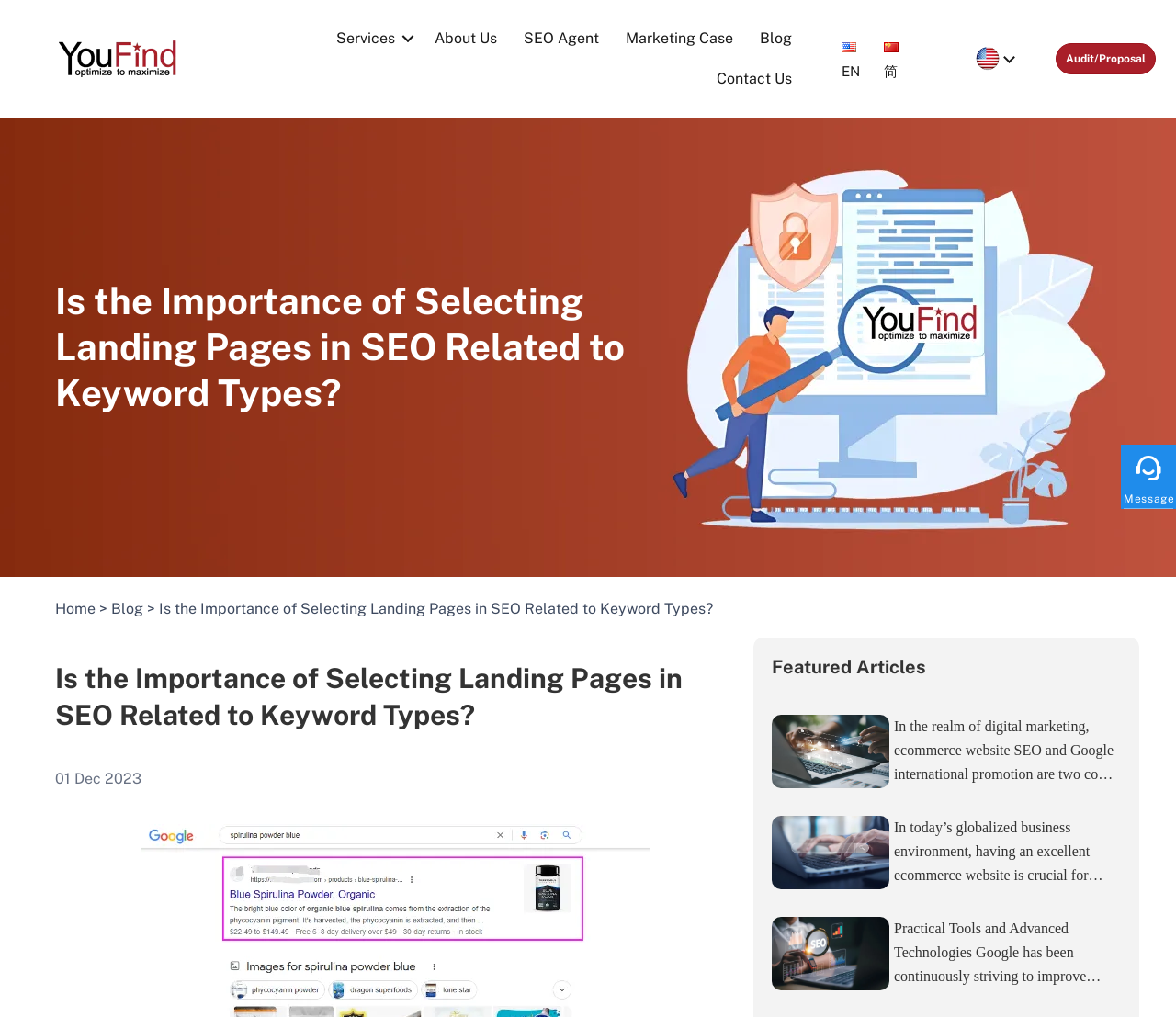Identify the bounding box coordinates of the region that needs to be clicked to carry out this instruction: "Select the 'zh_CN' language option". Provide these coordinates as four float numbers ranging from 0 to 1, i.e., [left, top, right, bottom].

[0.752, 0.033, 0.773, 0.083]